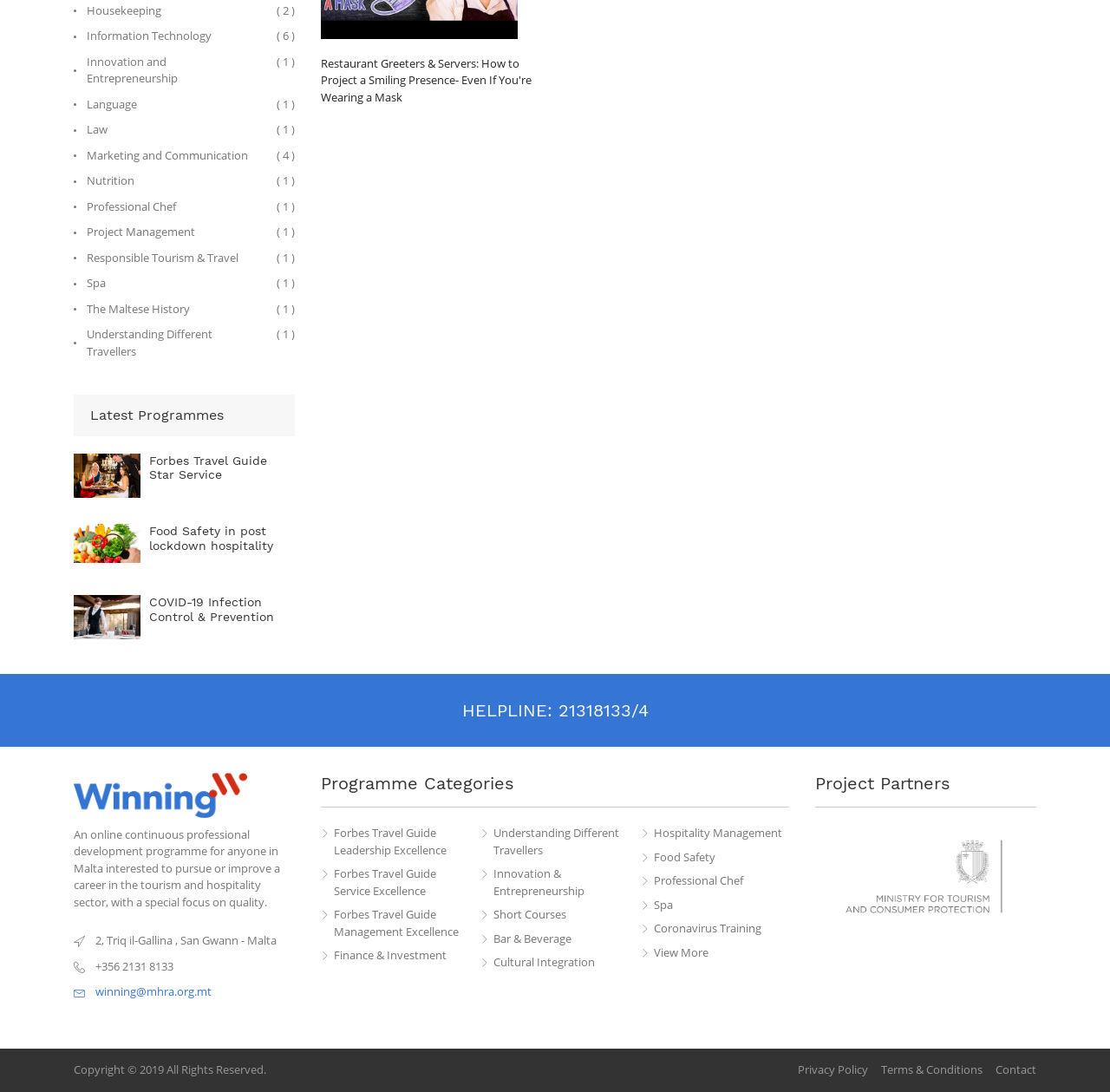How many programme categories are listed?
Look at the image and provide a detailed response to the question.

There are 17 programme categories listed, including 'Forbes Travel Guide Leadership Excellence', 'Forbes Travel Guide Service Excellence', 'Forbes Travel Guide Management Excellence', 'Finance & Investment', 'Understanding Different Travellers', 'Innovation & Entrepreneurship', 'Short Courses', 'Bar & Beverage', 'Cultural Integration', 'Hospitality Management', 'Food Safety', 'Professional Chef', 'Spa', 'Coronavirus Training', and 'View More'.